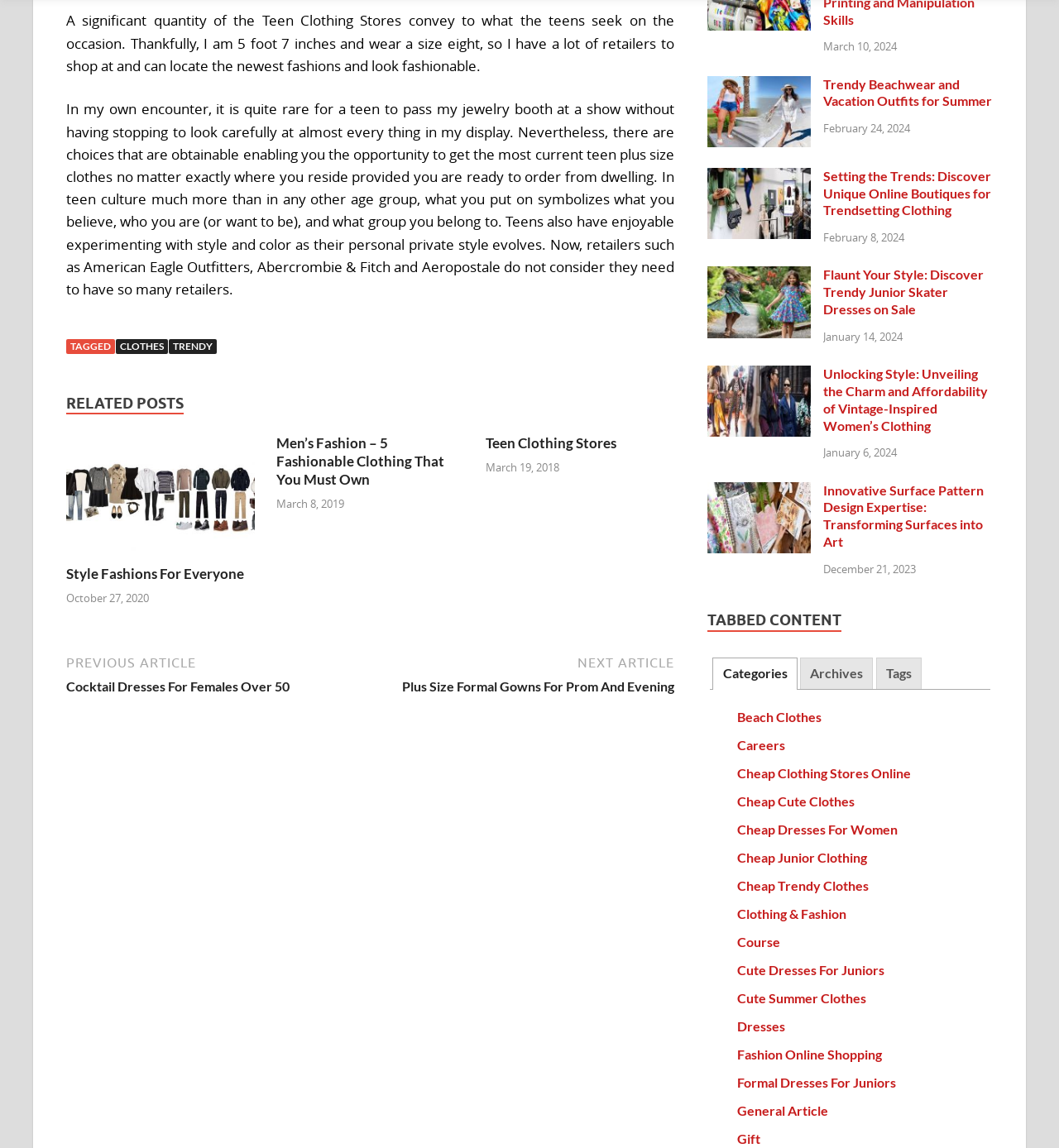Please determine the bounding box coordinates for the element with the description: "Dresses".

[0.696, 0.887, 0.741, 0.9]